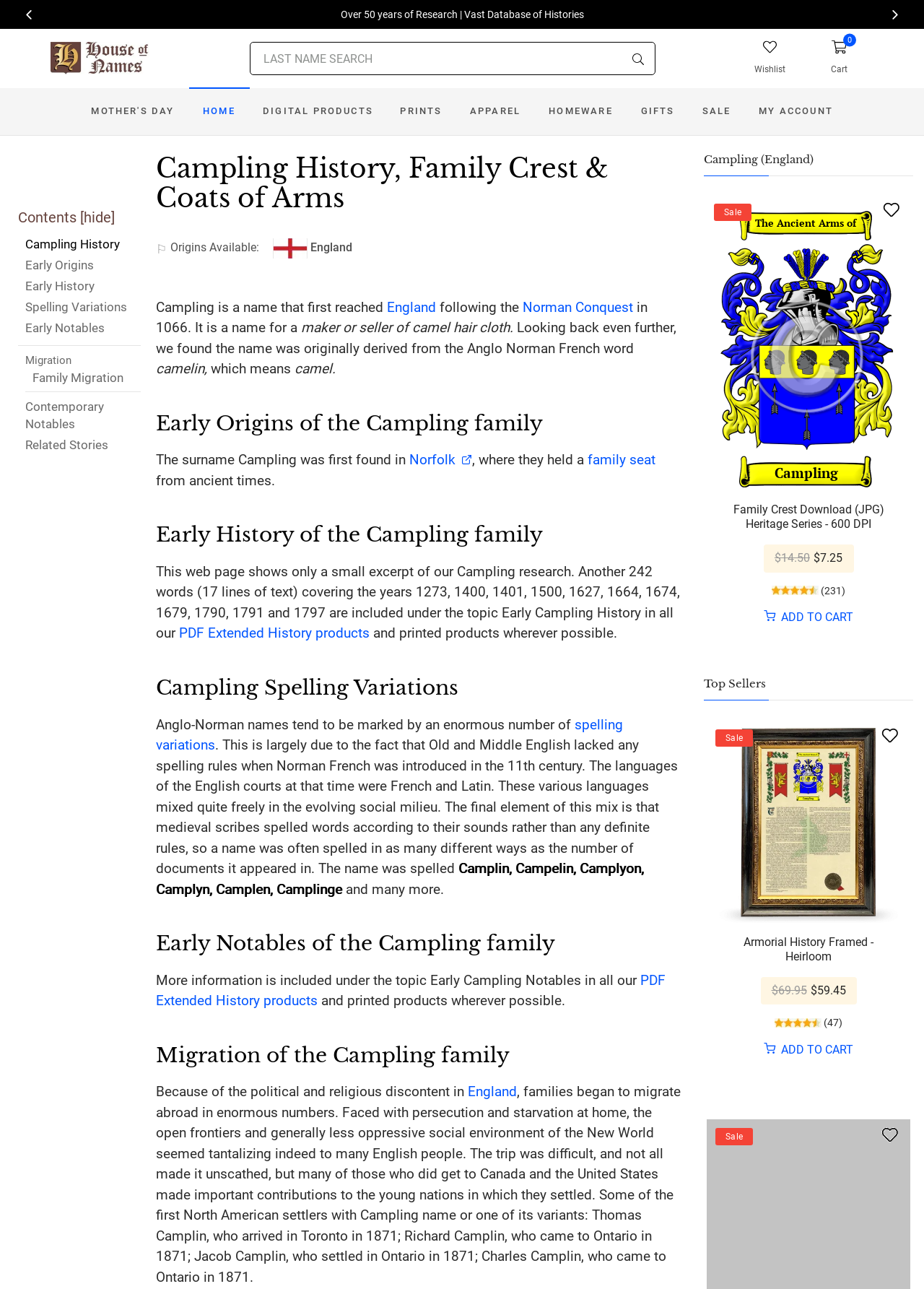Can you look at the image and give a comprehensive answer to the question:
What is the purpose of the search box?

I found the answer by looking at the search box element, which has a placeholder text 'LAST NAME SEARCH', indicating that it is used to search for last names.